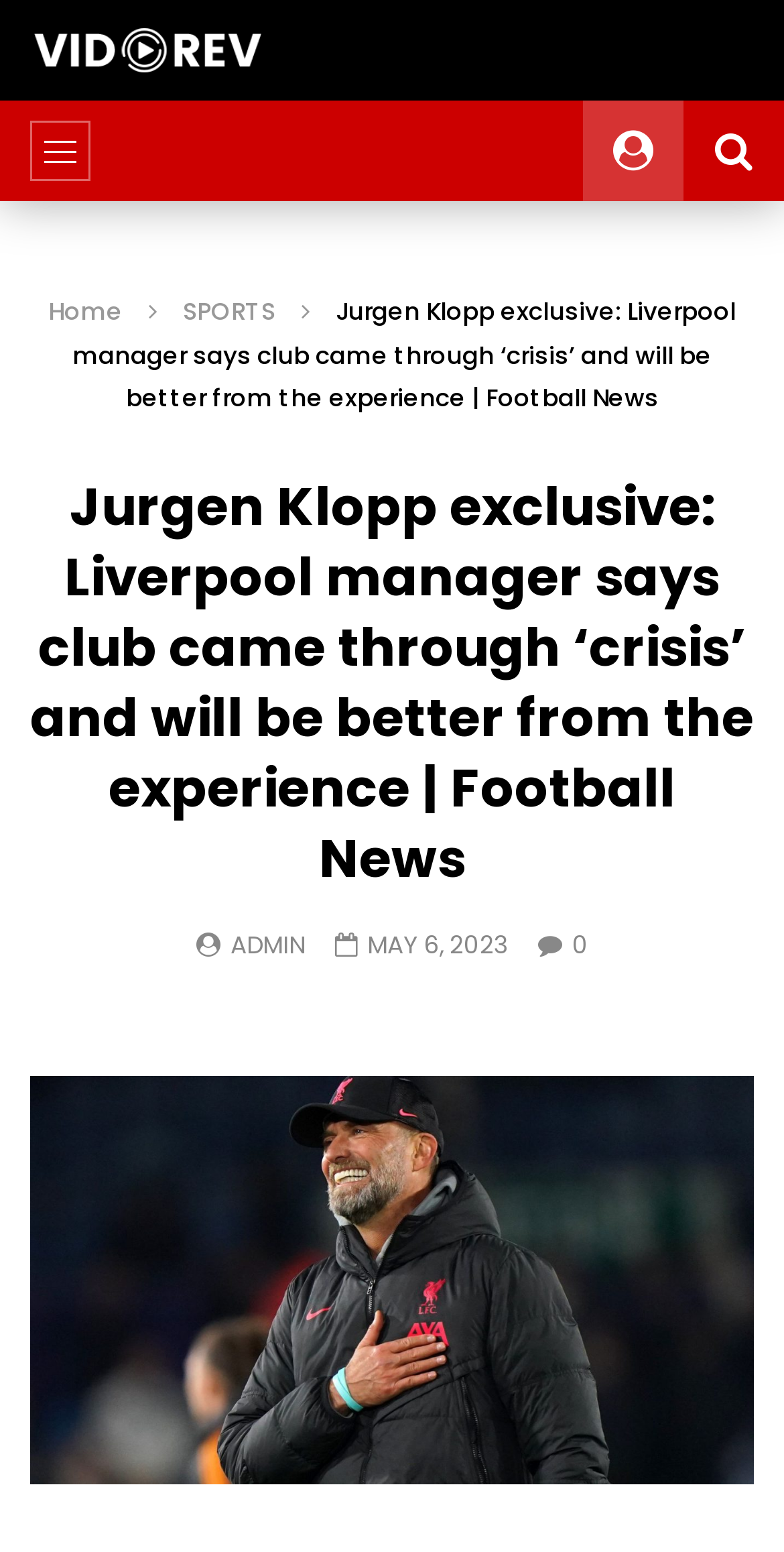What is the name of the football manager mentioned in the article?
Kindly answer the question with as much detail as you can.

I found the answer by looking at the heading element which contains the text 'Jurgen Klopp exclusive: Liverpool manager says club came through ‘crisis’ and will be better from the experience | Football News'. The name 'Jurgen Klopp' is mentioned at the beginning of the heading, indicating that he is the football manager being referred to in the article.